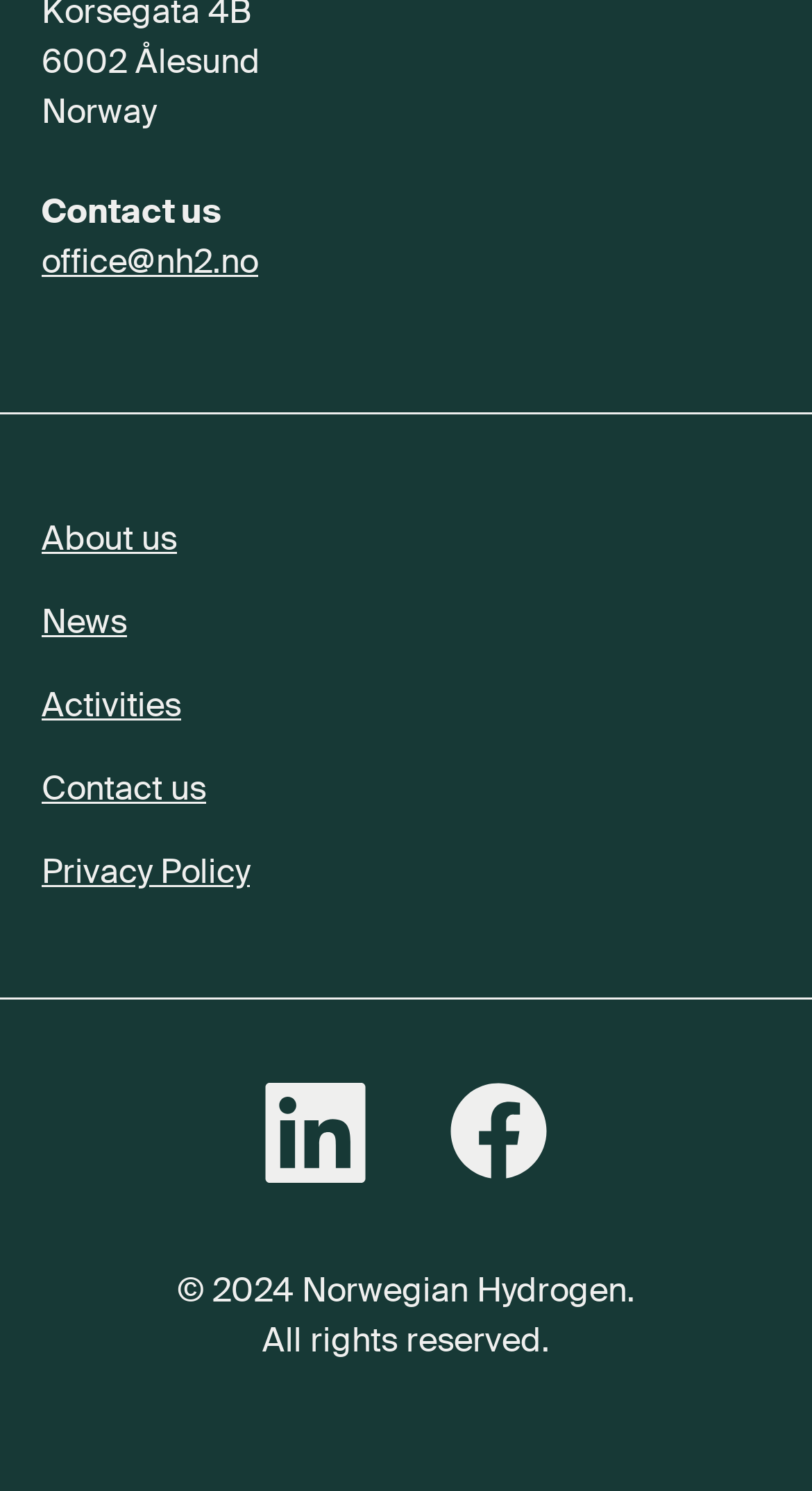Using details from the image, please answer the following question comprehensively:
What is the location mentioned at the top of the page?

I found the StaticText elements at the top of the page with the OCR text '6002 Ålesund' and 'Norway', which suggests that the location mentioned is Ålesund, Norway.